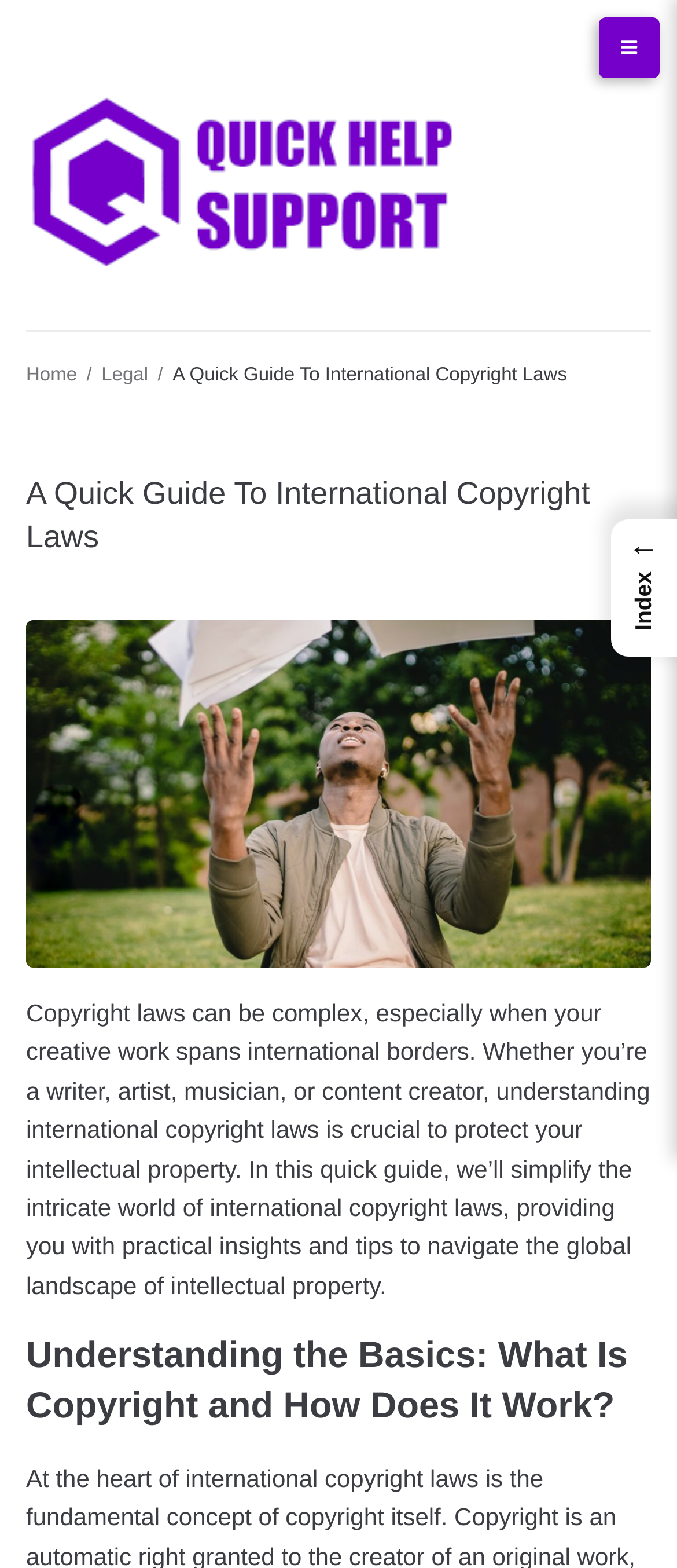Using the description "Menu", predict the bounding box of the relevant HTML element.

None